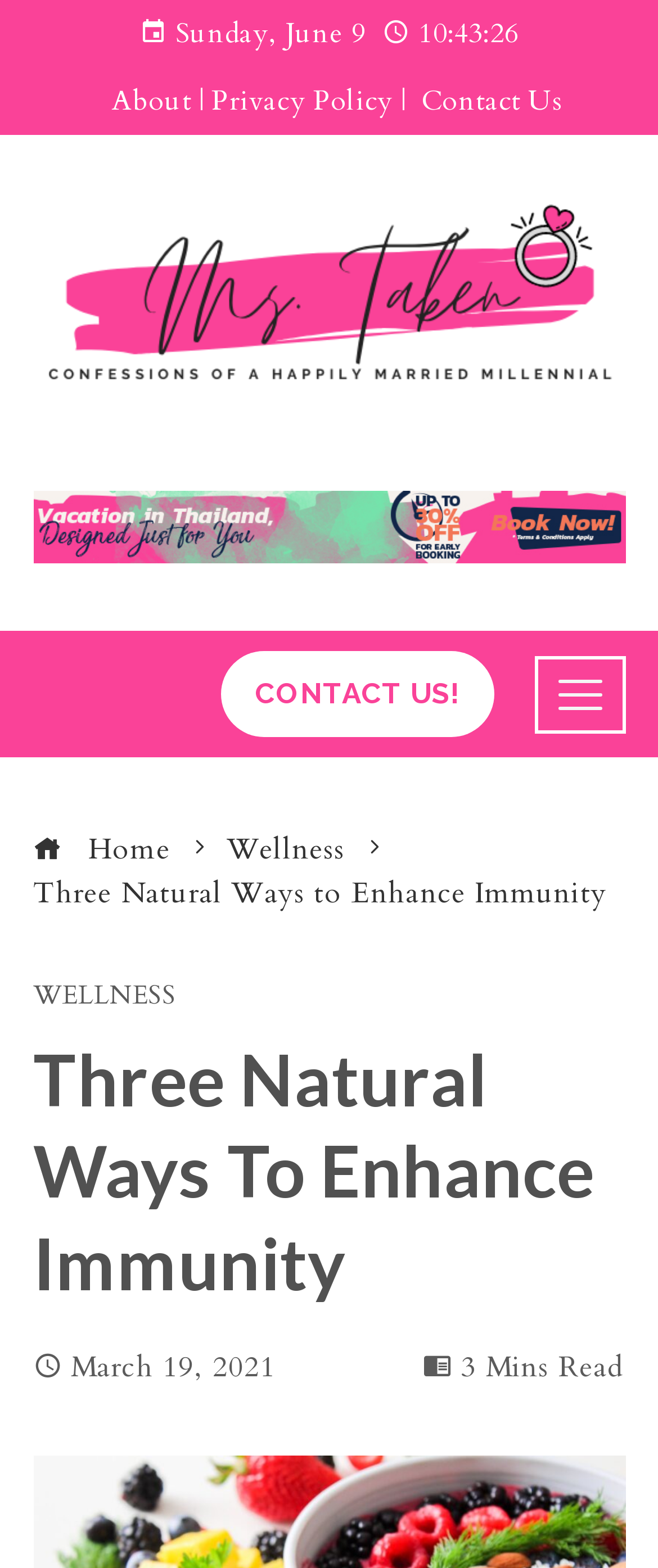Summarize the webpage with a detailed and informative caption.

The webpage appears to be an article about enhancing immunity, with a focus on three natural ways to do so. At the top of the page, there is a date and time stamp, "Sunday, June 9, 10:43:29", followed by a row of links to "About", "Privacy Policy", and "Contact Us". Below this, there is a large banner with the title "Ms. Taken" and an accompanying image.

To the right of the banner, there is a smaller advertisement image. Below the banner, there is a call-to-action link "CONTACT US!" in a prominent position. Further down, there is a navigation section with breadcrumbs, including links to "Home" and "Wellness". The title of the article, "Three Natural Ways to Enhance Immunity", is displayed prominently in a heading, followed by a subheading with the same text.

The article itself appears to be below the title, although the exact content is not specified. To the right of the title, there is a time stamp "March 19, 2021" and a reading time indicator "3 Mins Read". Overall, the page has a clear structure, with a focus on the article title and content, and supporting links and navigation elements.